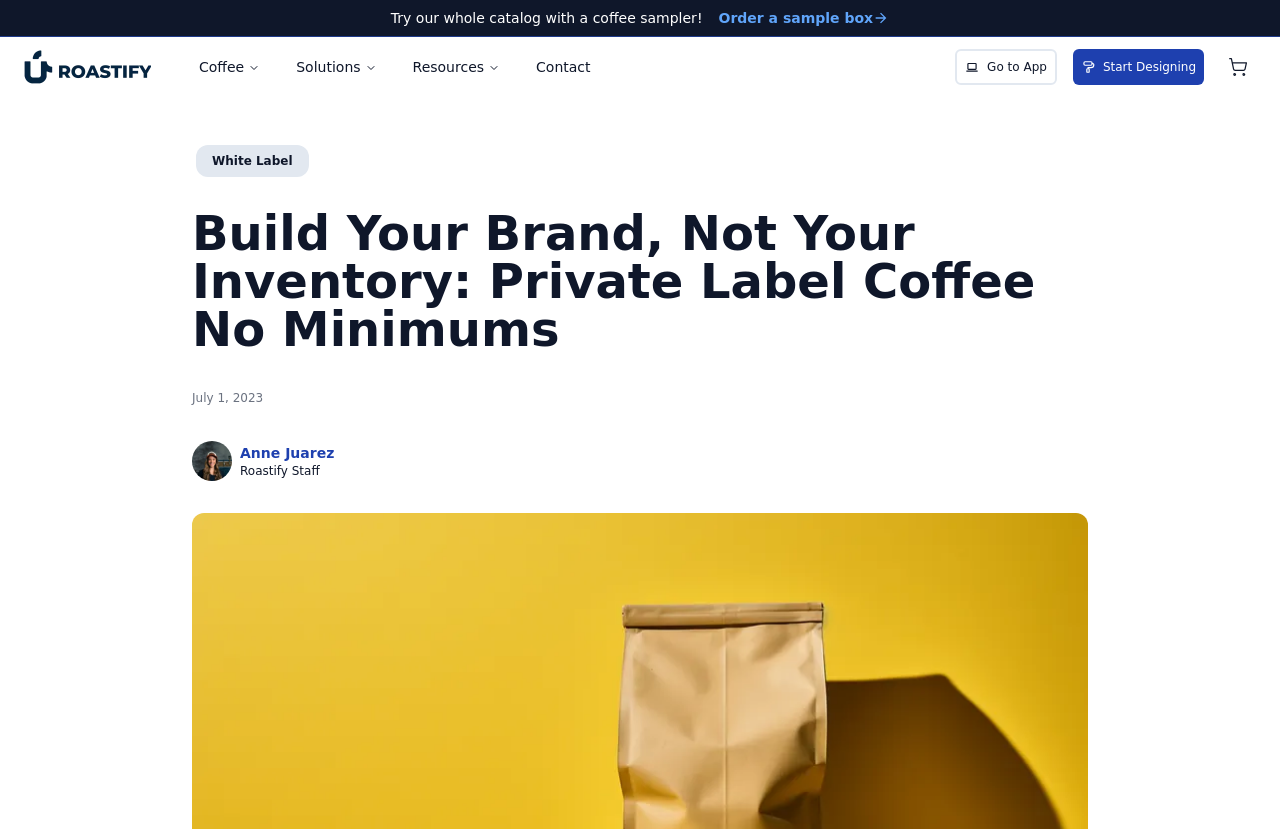Respond with a single word or phrase to the following question: Is there a link to contact someone?

Yes